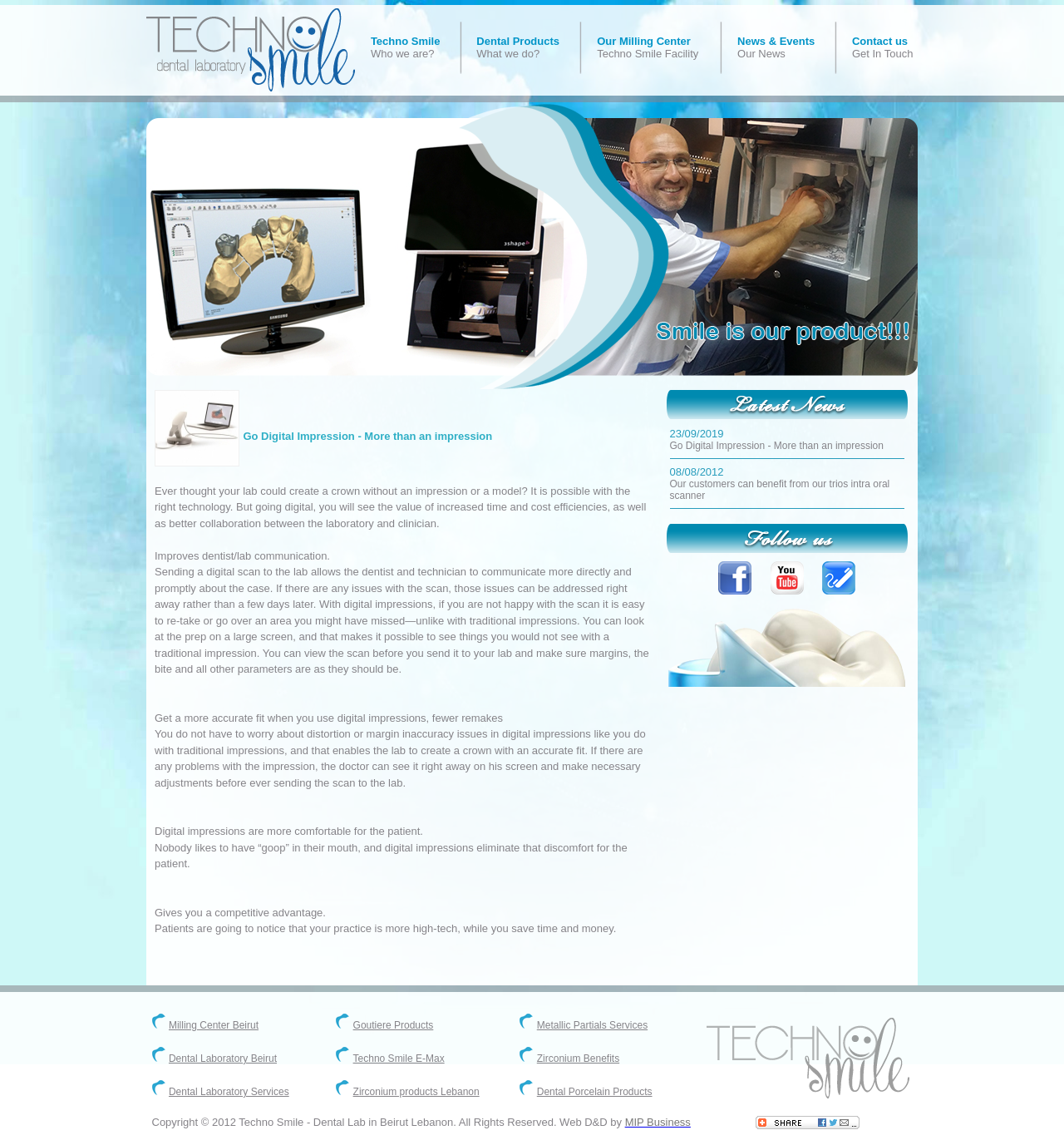Generate a thorough explanation of the webpage's elements.

The webpage is about Go Digital Impression, a technology that allows dental labs to create crowns without impressions or models. The page is divided into several sections. At the top, there is a row of 11 small images, each taking up about 1/11 of the width of the page. Below this, there is a navigation menu with 8 links, including "Go to home page", "Who we are?", "What we do?", and "Contact us".

The main content of the page is a long text that explains the benefits of using digital impressions in dentistry. The text is divided into several paragraphs, each highlighting a different advantage of digital impressions, such as improved communication between dentists and lab technicians, more accurate fits, and increased comfort for patients. The text is accompanied by several images and links.

To the right of the main content, there is a sidebar with a few more images and some text, including a date and a brief description of a product called "Trios intra oral scanner".

At the bottom of the page, there is a row of 3 images, each taking up about 1/3 of the width of the page.